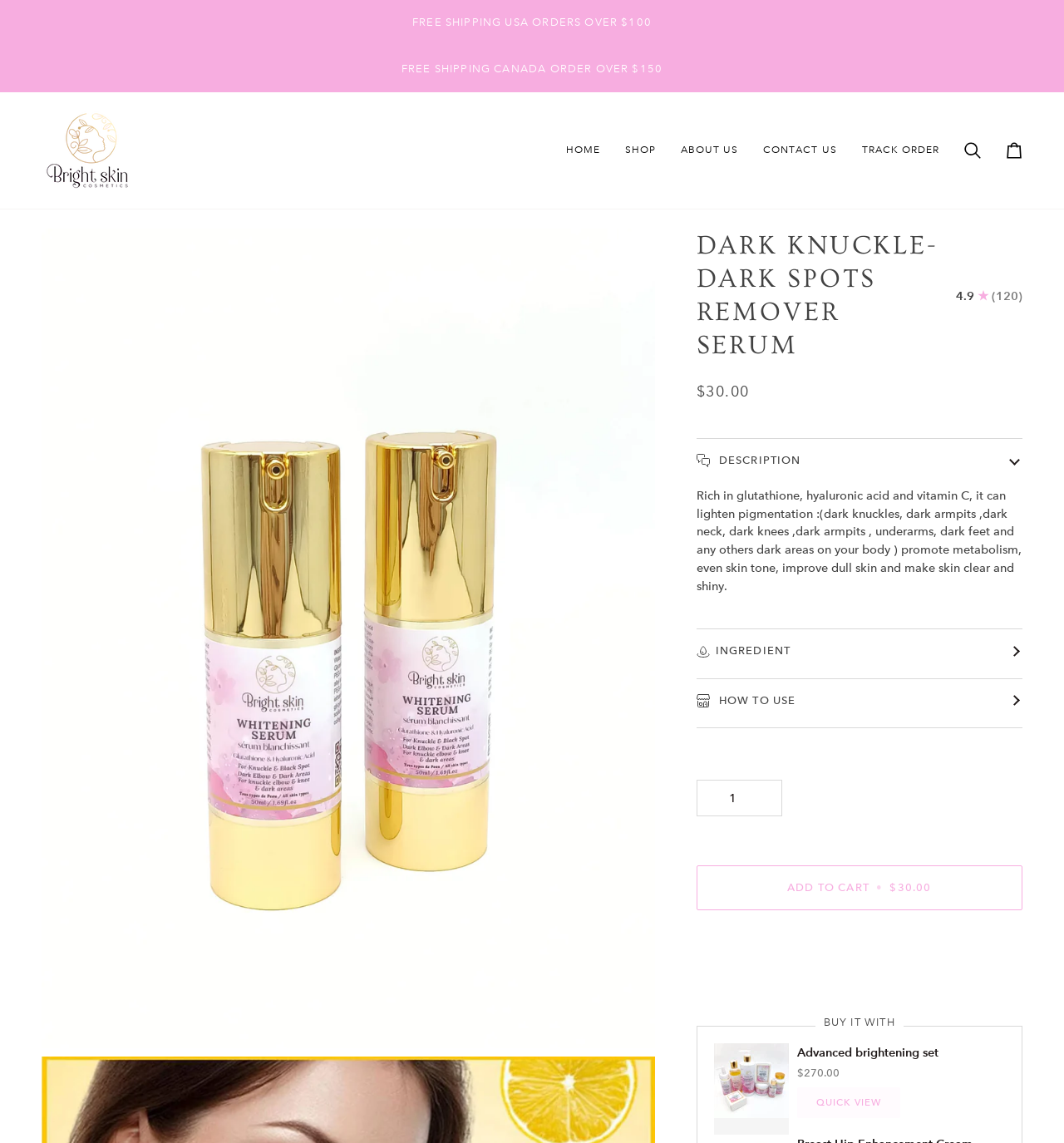Bounding box coordinates are specified in the format (top-left x, top-left y, bottom-right x, bottom-right y). All values are floating point numbers bounded between 0 and 1. Please provide the bounding box coordinate of the region this sentence describes: Zoom

[0.055, 0.877, 0.082, 0.903]